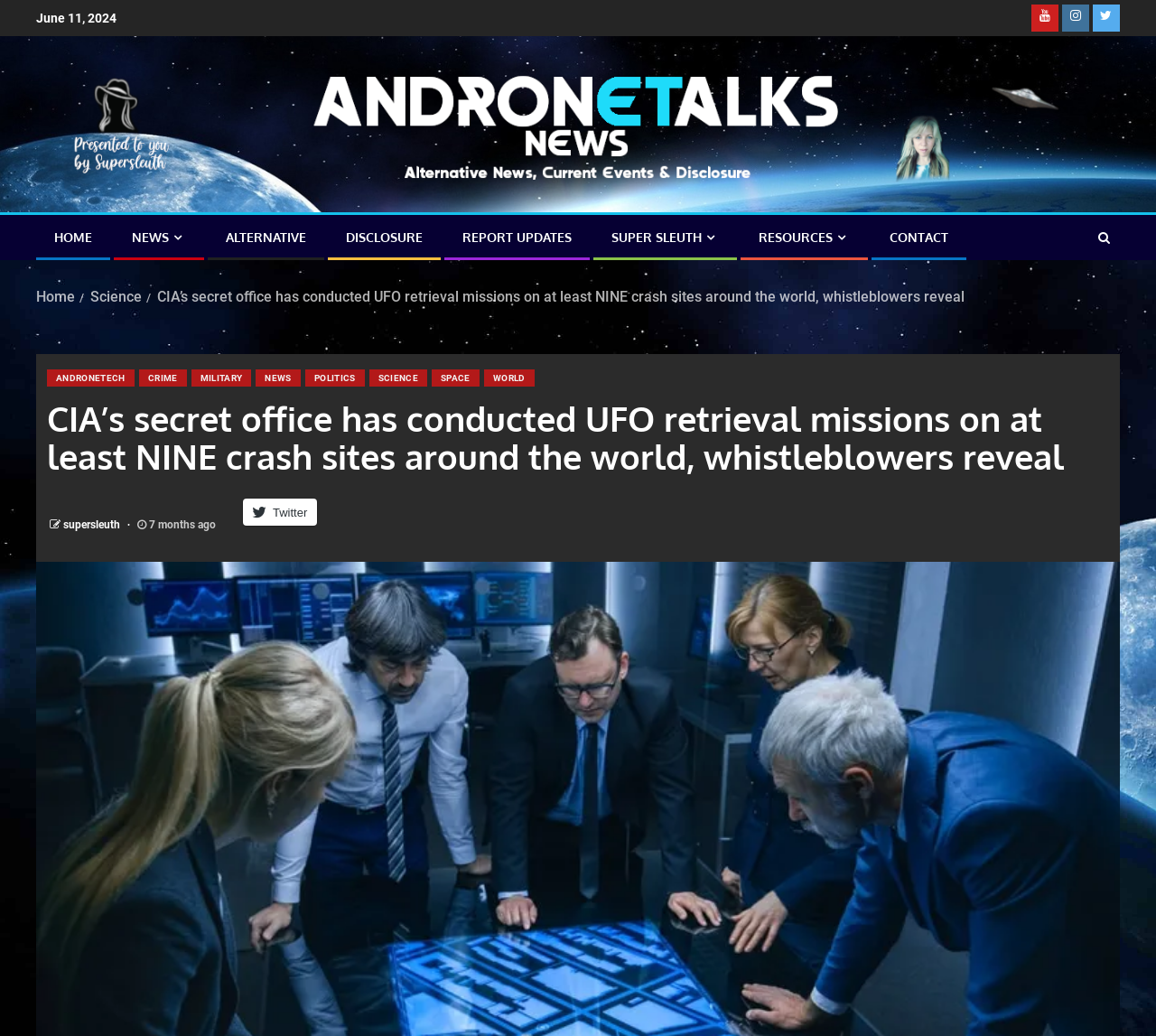Locate the bounding box coordinates of the area where you should click to accomplish the instruction: "Go to NEWS".

[0.114, 0.221, 0.161, 0.236]